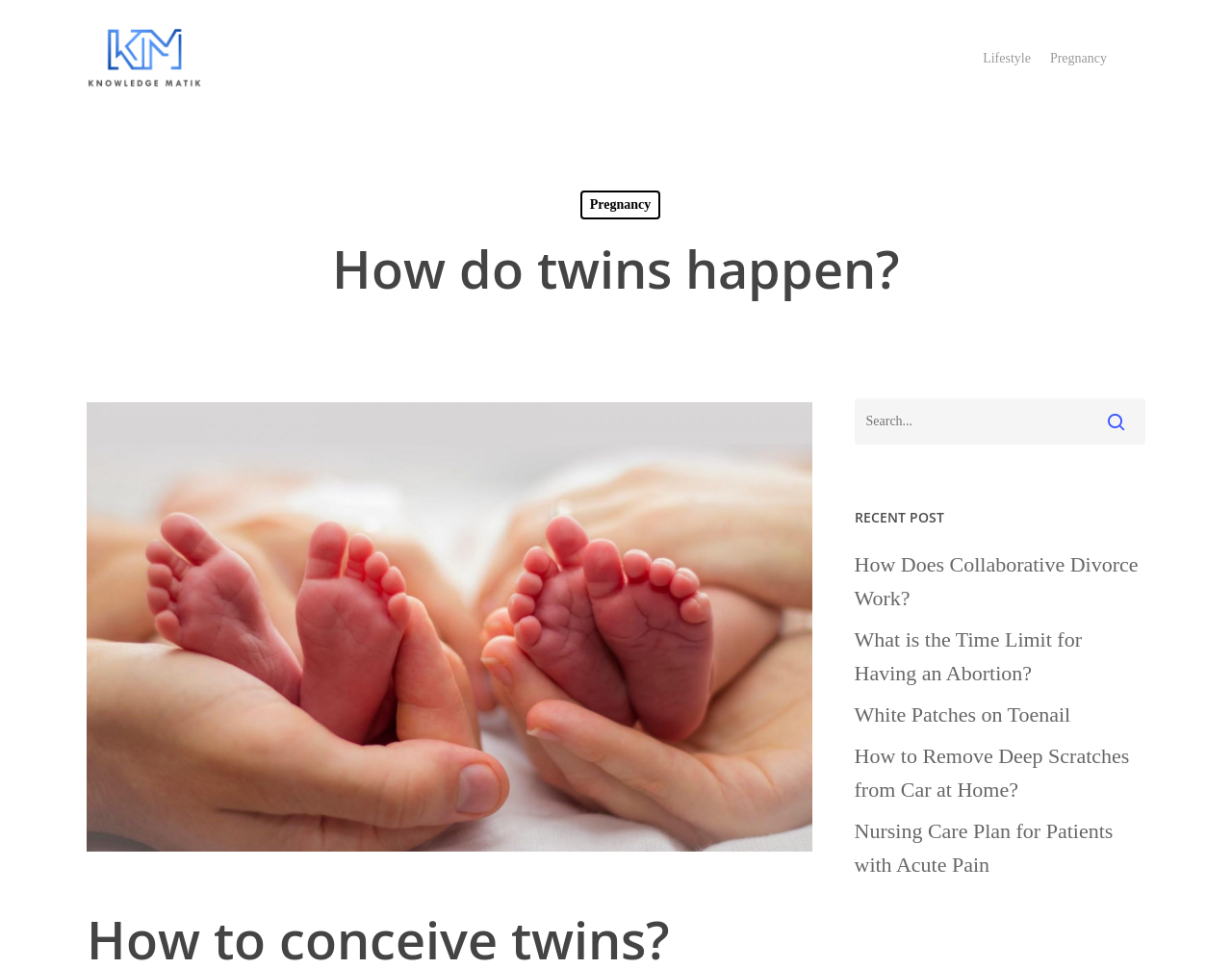Determine the bounding box coordinates of the section to be clicked to follow the instruction: "read about how to conceive twins". The coordinates should be given as four float numbers between 0 and 1, formatted as [left, top, right, bottom].

[0.07, 0.938, 0.659, 1.0]